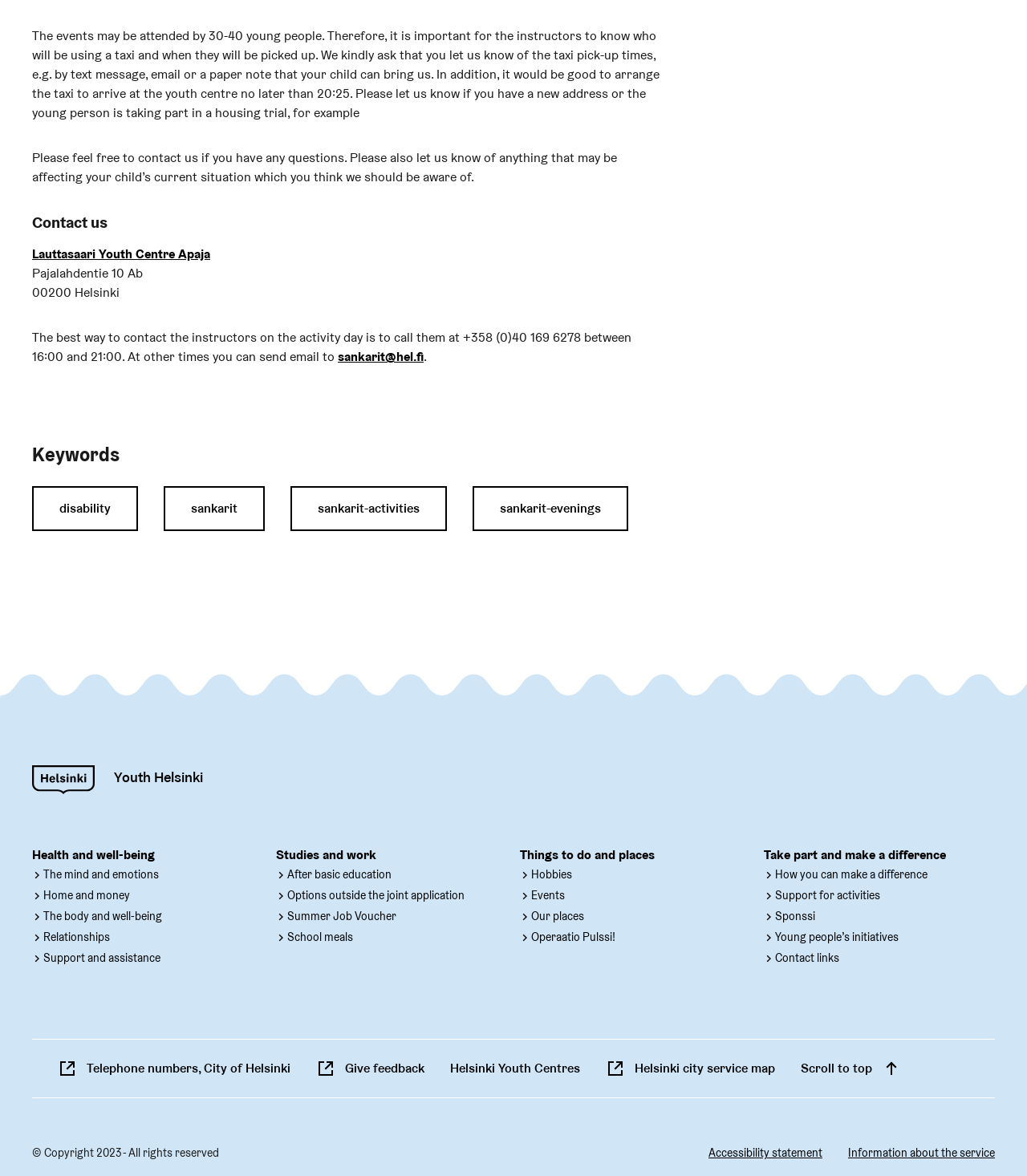Can you look at the image and give a comprehensive answer to the question:
How can instructors be contacted on the activity day?

The text states that the best way to contact the instructors on the activity day is to call them at +358 (0)40 169 6278 between 16:00 and 21:00.